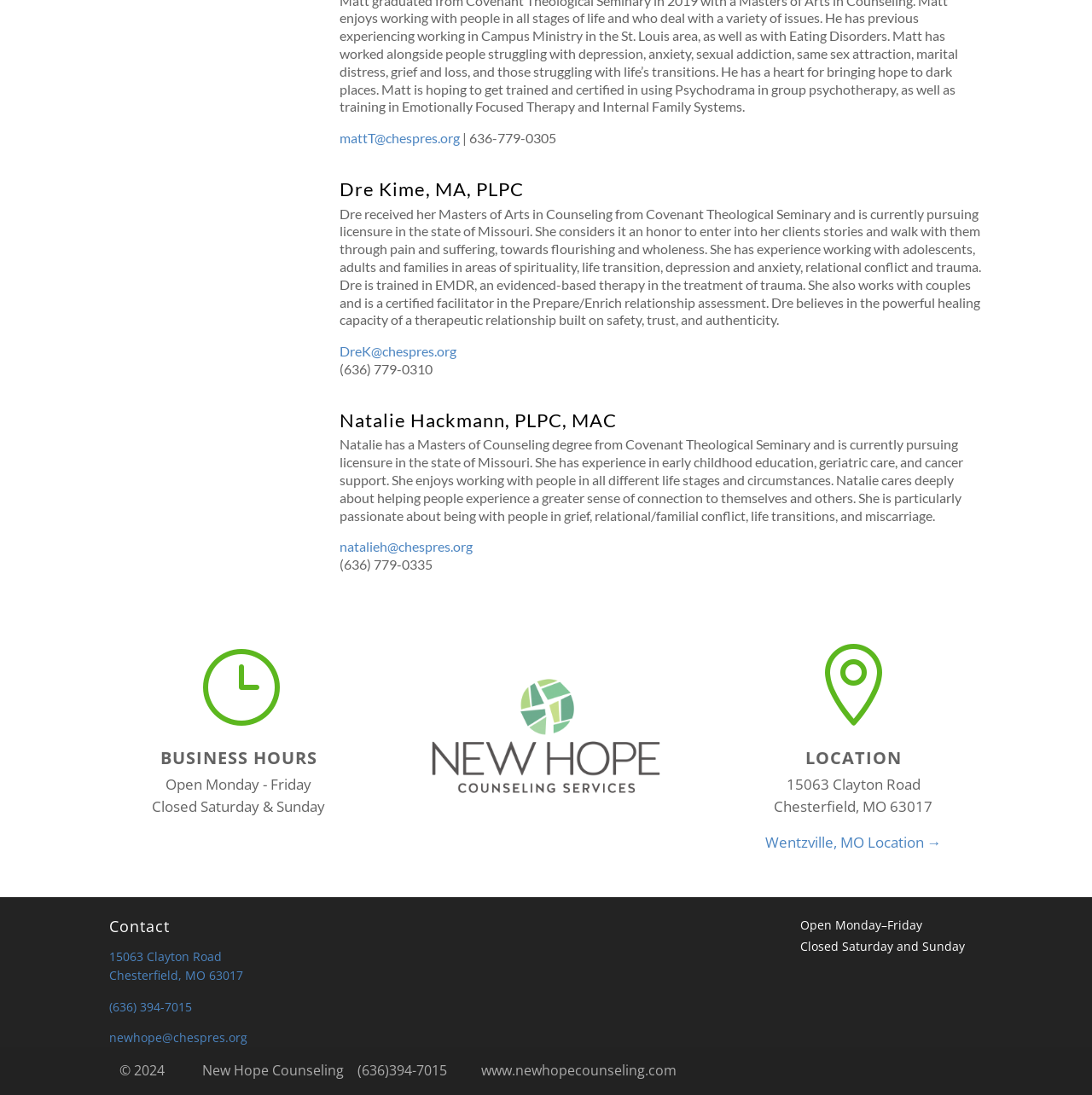Respond with a single word or phrase:
What is the phone number of Dre Kime?

(636) 779-0310